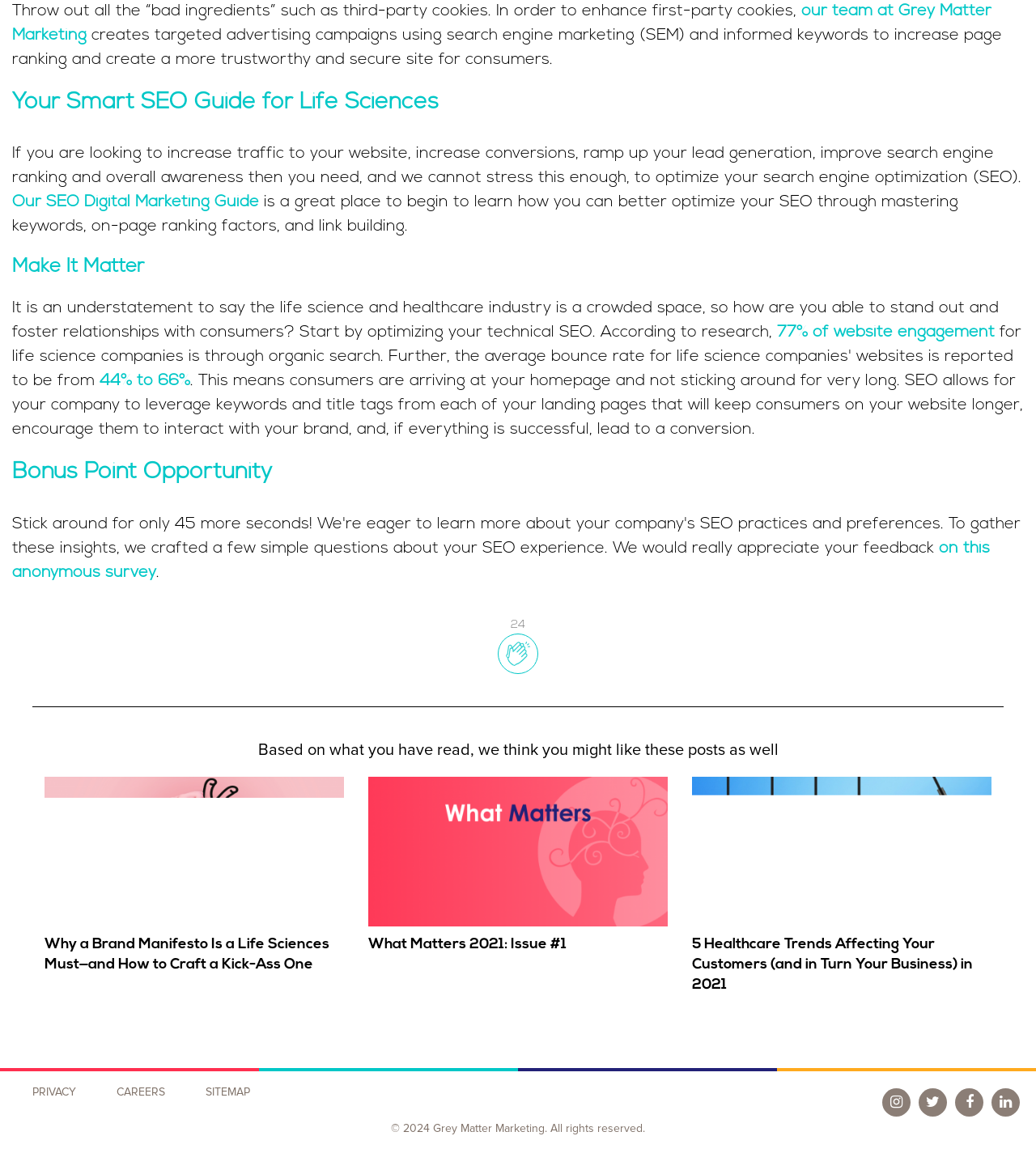Locate the bounding box of the UI element based on this description: "alt="What Matters 2021: Issue #1"". Provide four float numbers between 0 and 1 as [left, top, right, bottom].

[0.355, 0.673, 0.645, 0.803]